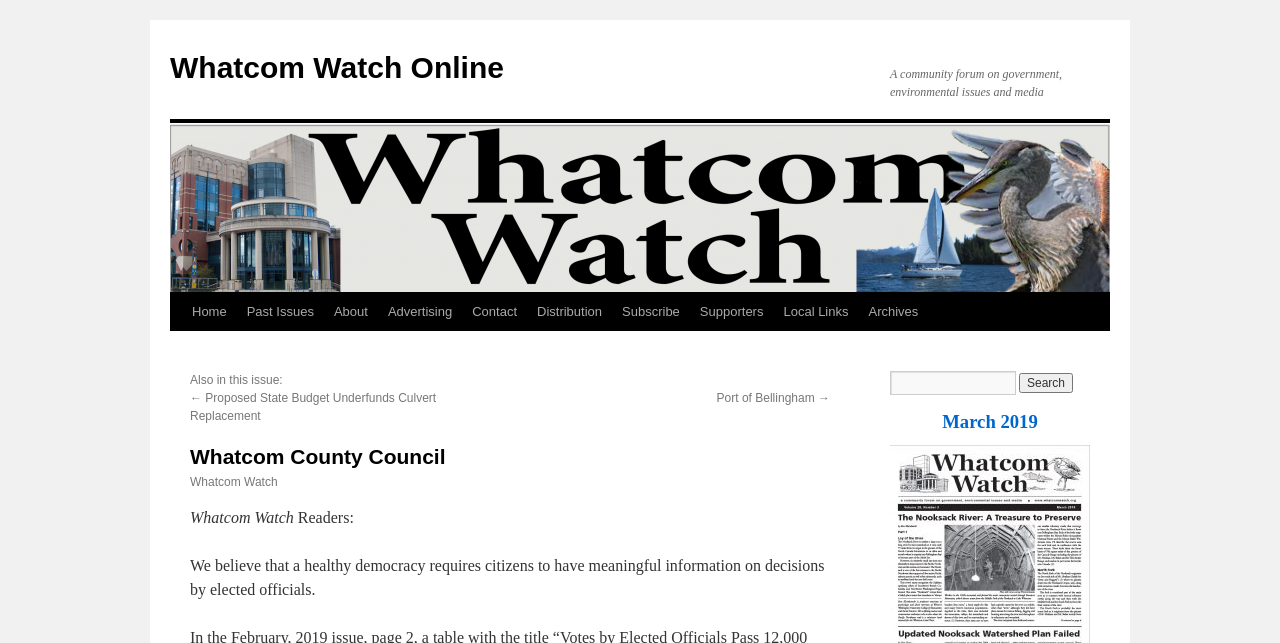Respond with a single word or short phrase to the following question: 
What is the purpose of this website?

Community forum